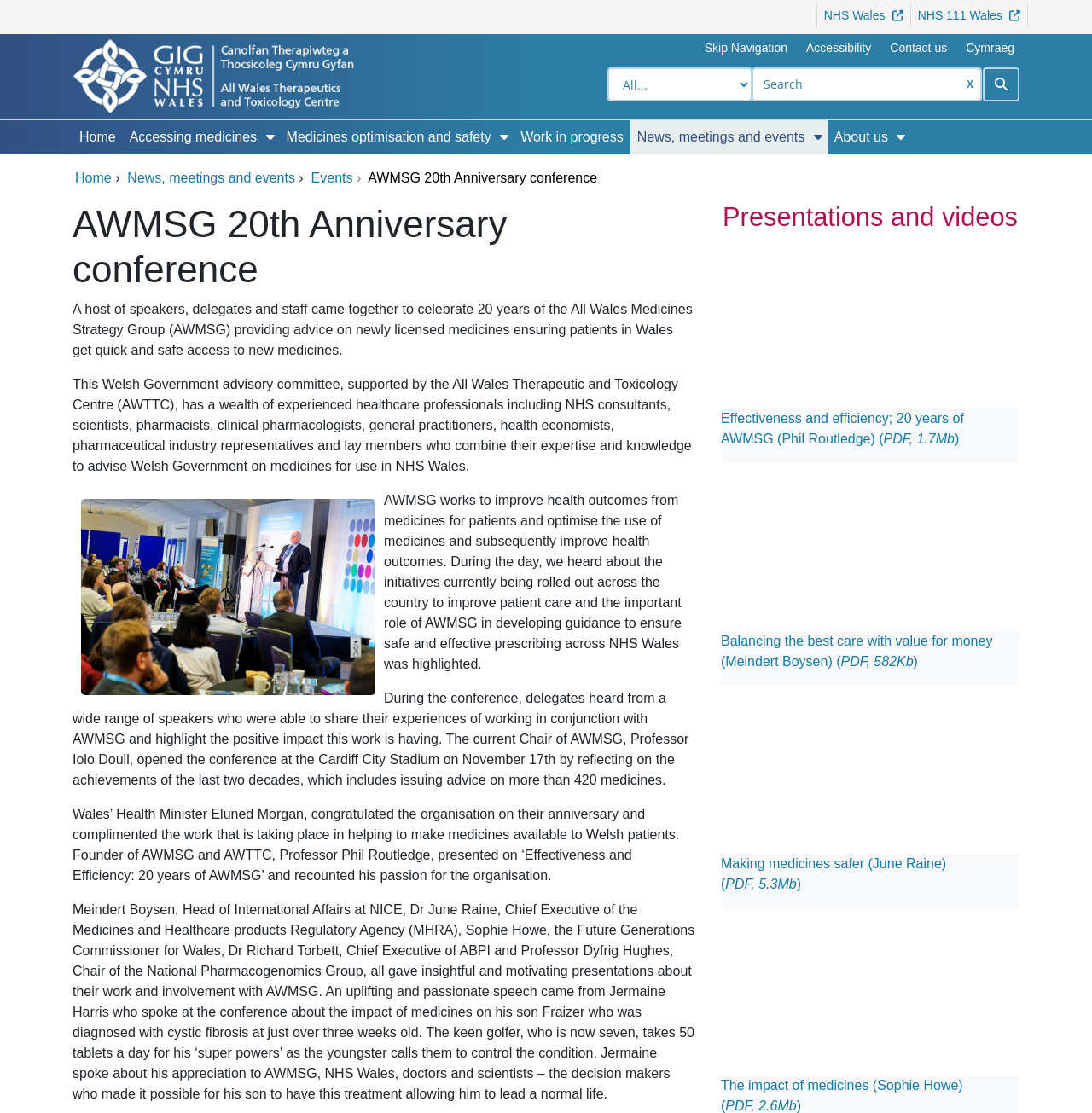Respond to the question below with a single word or phrase:
What is the location of the conference mentioned in the webpage?

Cardiff City Stadium